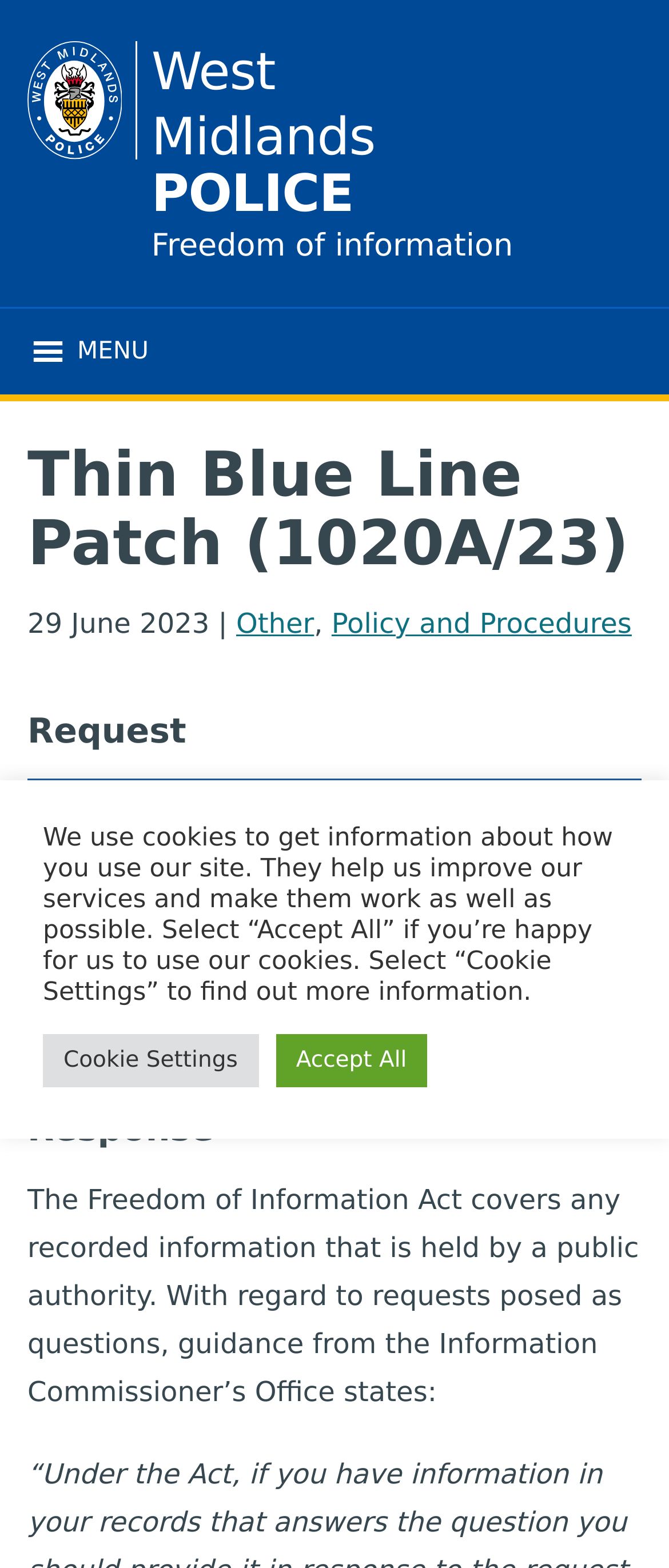Identify the bounding box coordinates for the UI element mentioned here: "Accept All". Provide the coordinates as four float values between 0 and 1, i.e., [left, top, right, bottom].

[0.412, 0.659, 0.639, 0.693]